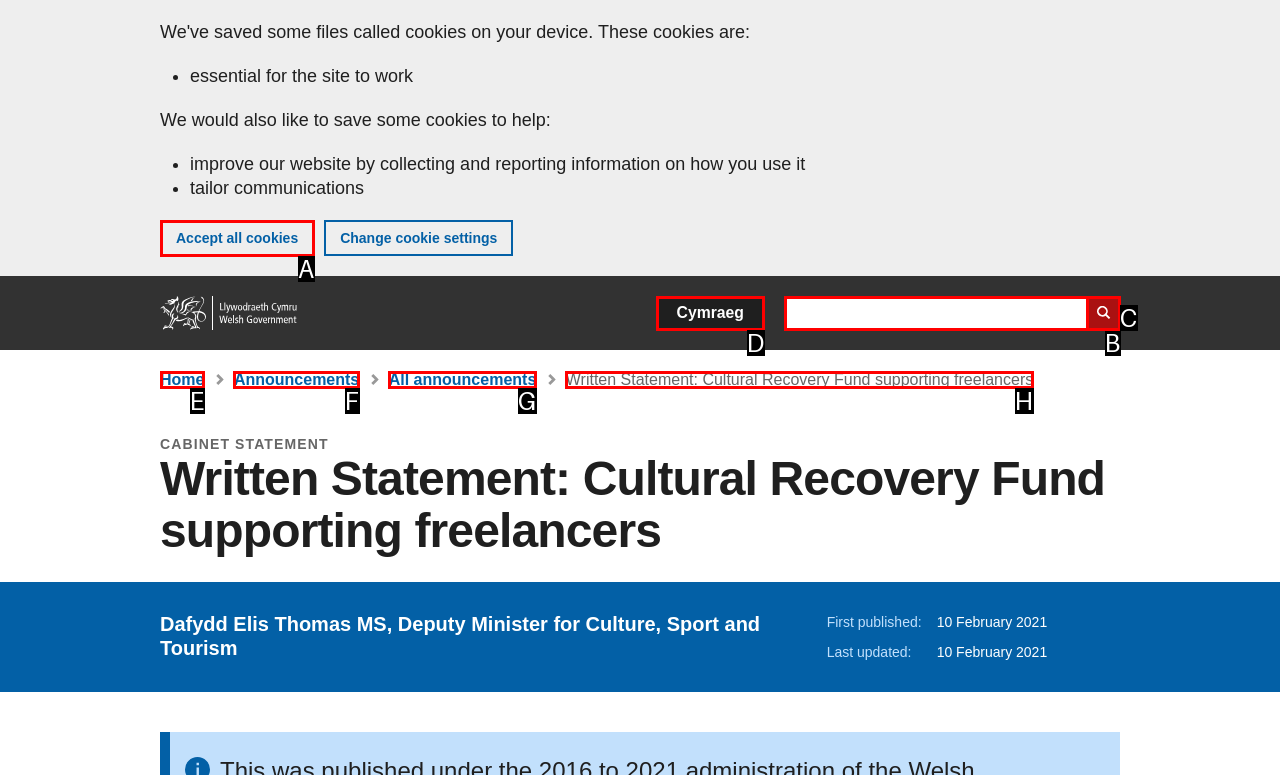Identify the correct choice to execute this task: Change language to Cymraeg
Respond with the letter corresponding to the right option from the available choices.

D